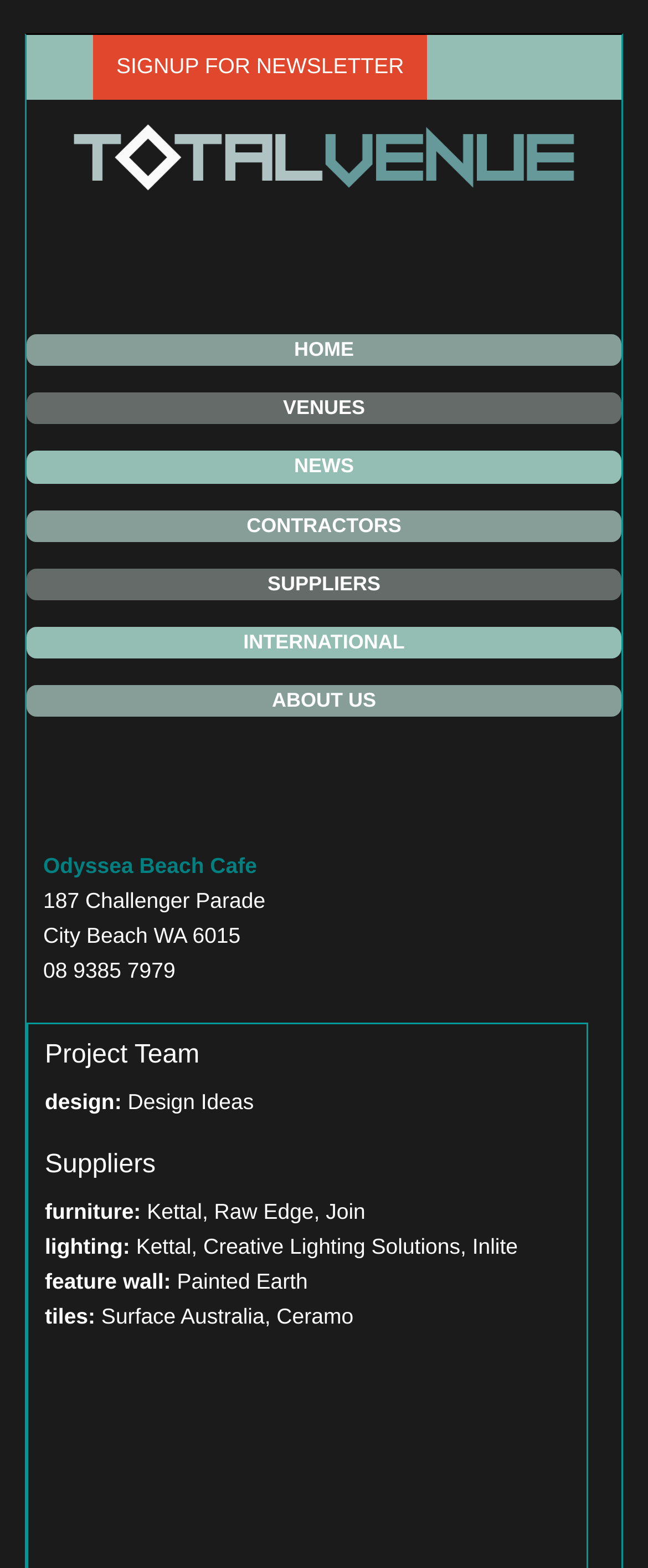Please provide a comprehensive response to the question below by analyzing the image: 
What company supplied the furniture for the beach cafe?

I found the answer by looking at the static text element that contains the furniture supplier information, which is located under the 'Suppliers' heading.